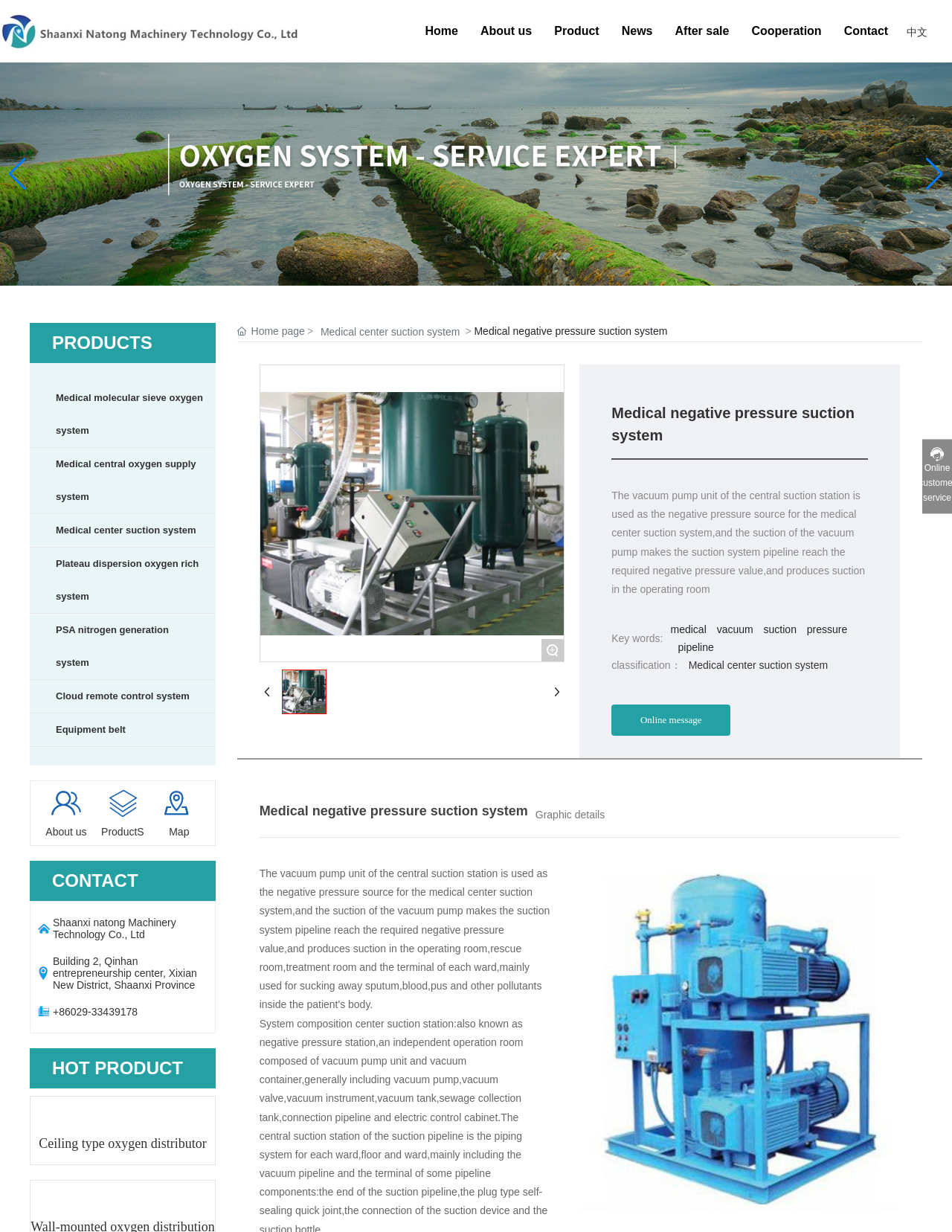Please specify the bounding box coordinates of the element that should be clicked to execute the given instruction: 'Check the 'CONTACT' information'. Ensure the coordinates are four float numbers between 0 and 1, expressed as [left, top, right, bottom].

[0.055, 0.706, 0.145, 0.723]